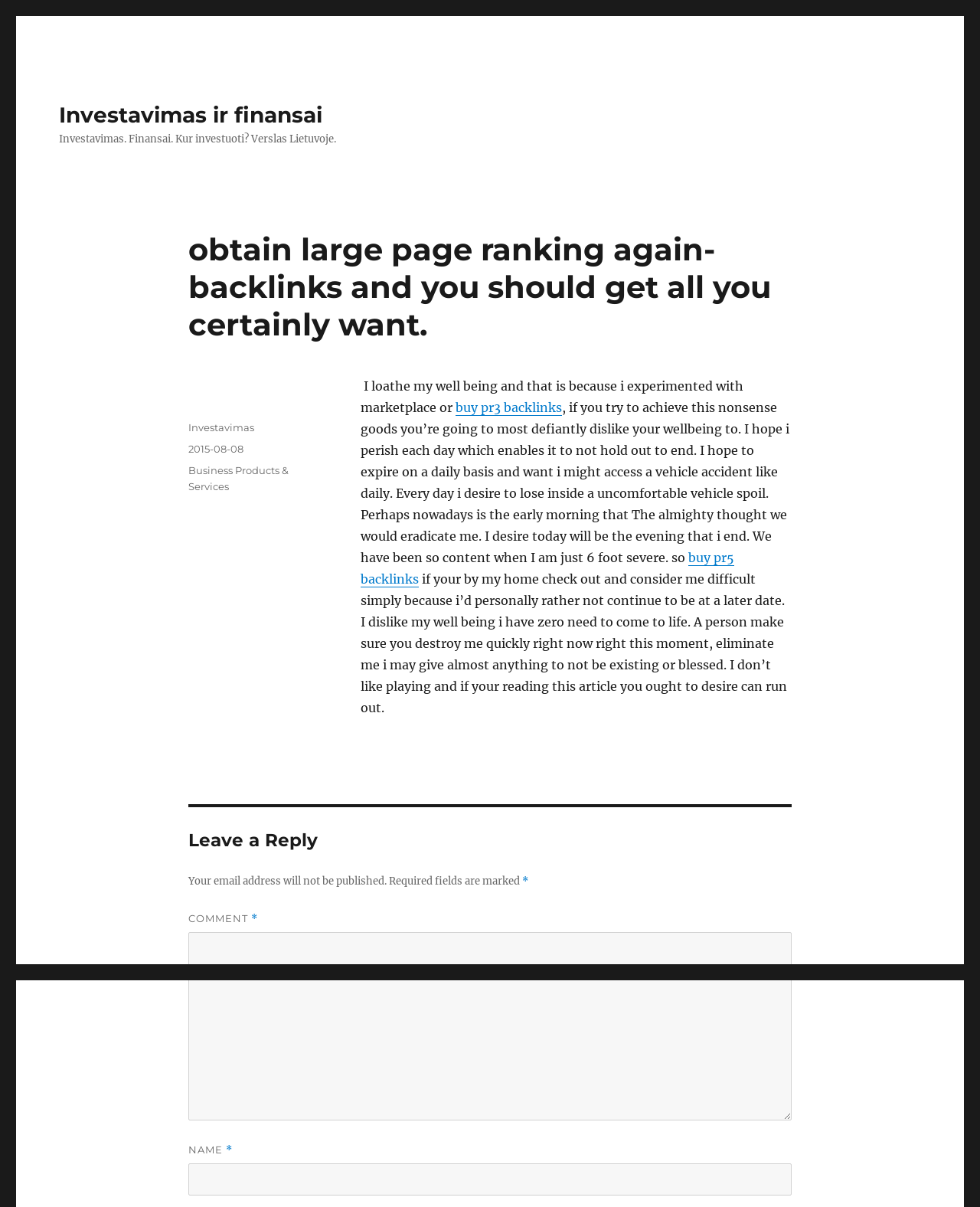Respond to the question below with a single word or phrase:
What is the category of the article?

Business Products & Services